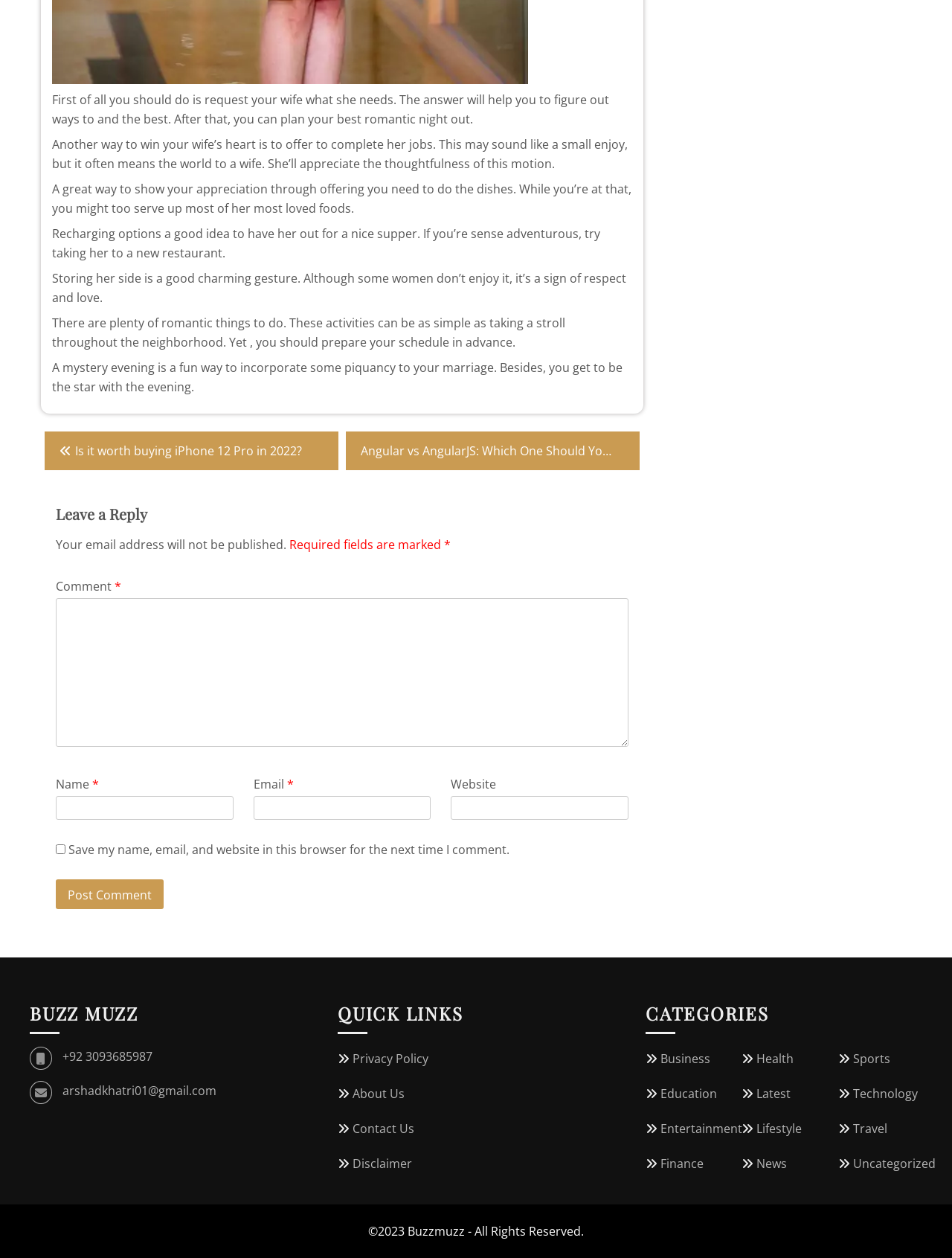Can you give a comprehensive explanation to the question given the content of the image?
What is the copyright information at the bottom of the webpage?

The copyright information at the bottom of the webpage indicates that the content on the website is owned by 'Buzzmuzz' and is copyrighted for the year 2023. This information is typically included on websites to protect the intellectual property and content of the website owner.